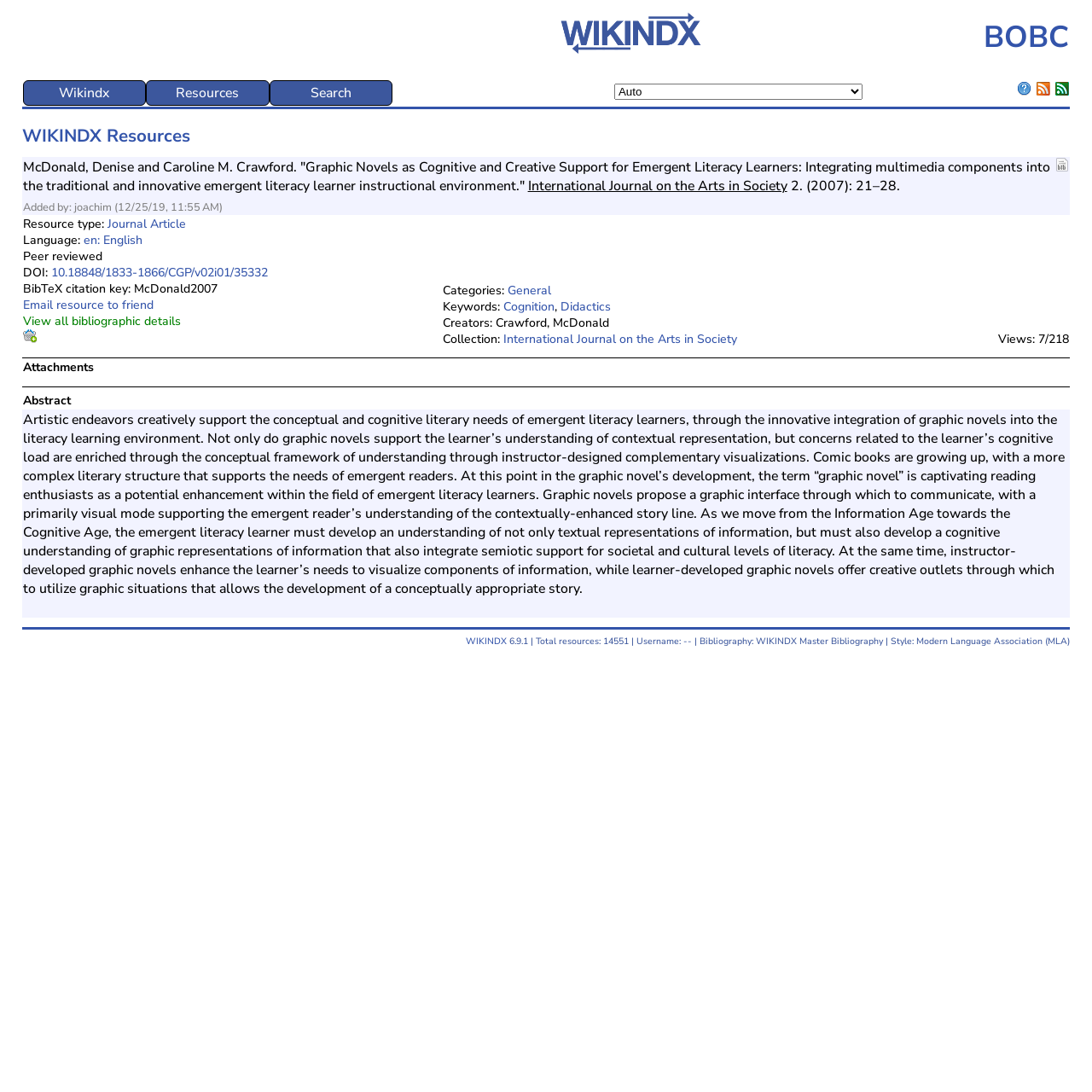Please determine the bounding box coordinates, formatted as (top-left x, top-left y, bottom-right x, bottom-right y), with all values as floating point numbers between 0 and 1. Identify the bounding box of the region described as: Email resource to friend

[0.021, 0.272, 0.14, 0.286]